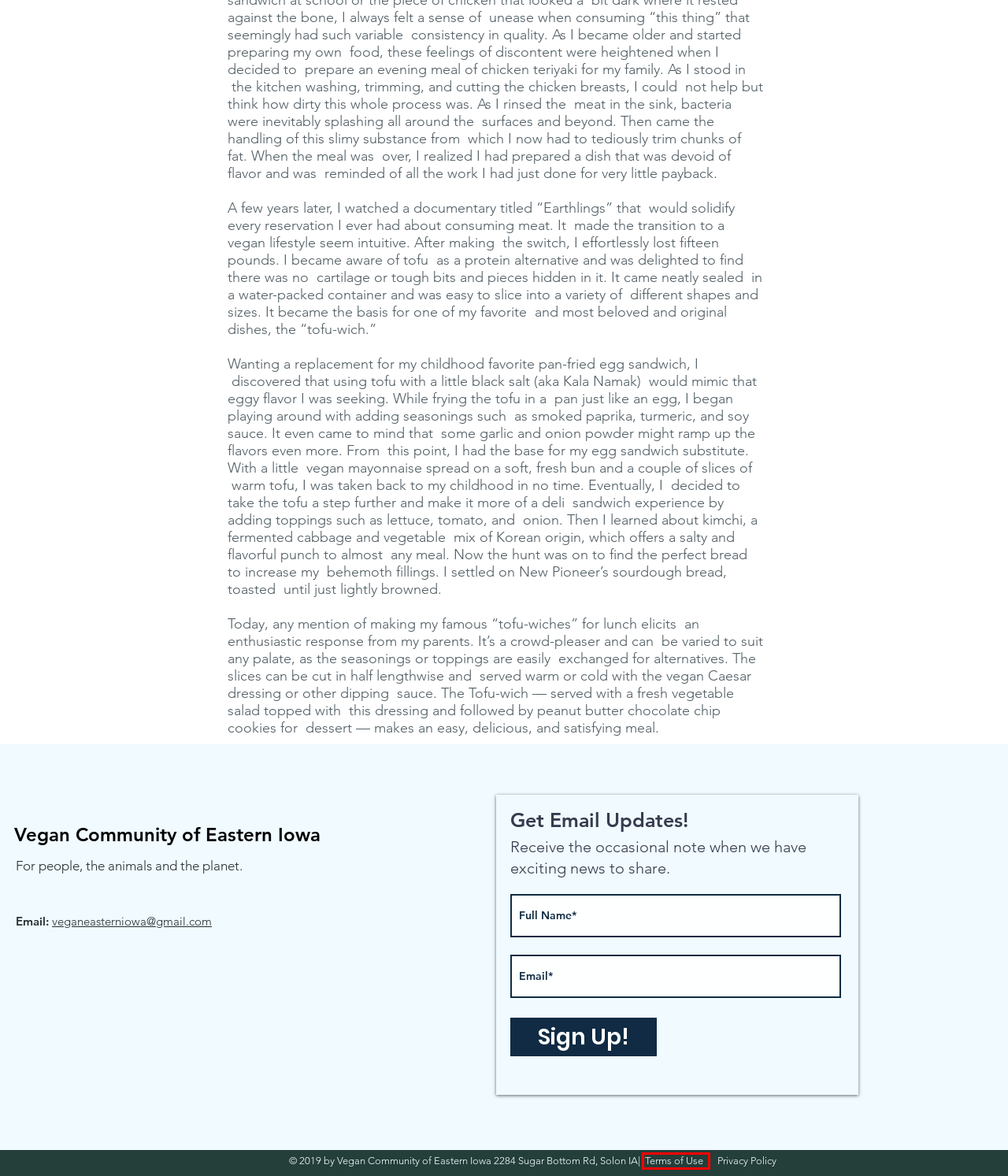Observe the screenshot of a webpage with a red bounding box around an element. Identify the webpage description that best fits the new page after the element inside the bounding box is clicked. The candidates are:
A. Donate | Vegan Community of Eastern Iowa
B. Terms of Use | Vegan Community of Eastern Iowa
C. Privacy Policy | Vegan Community of Eastern Iowa
D. Español | VCEI
E. Recipes | VCEI
F. Home | Vegan Eastern Iowa
G. Events | Vegan Eastern Iowa
H. Vegan Resources | Vegan Eastern Iowa

B